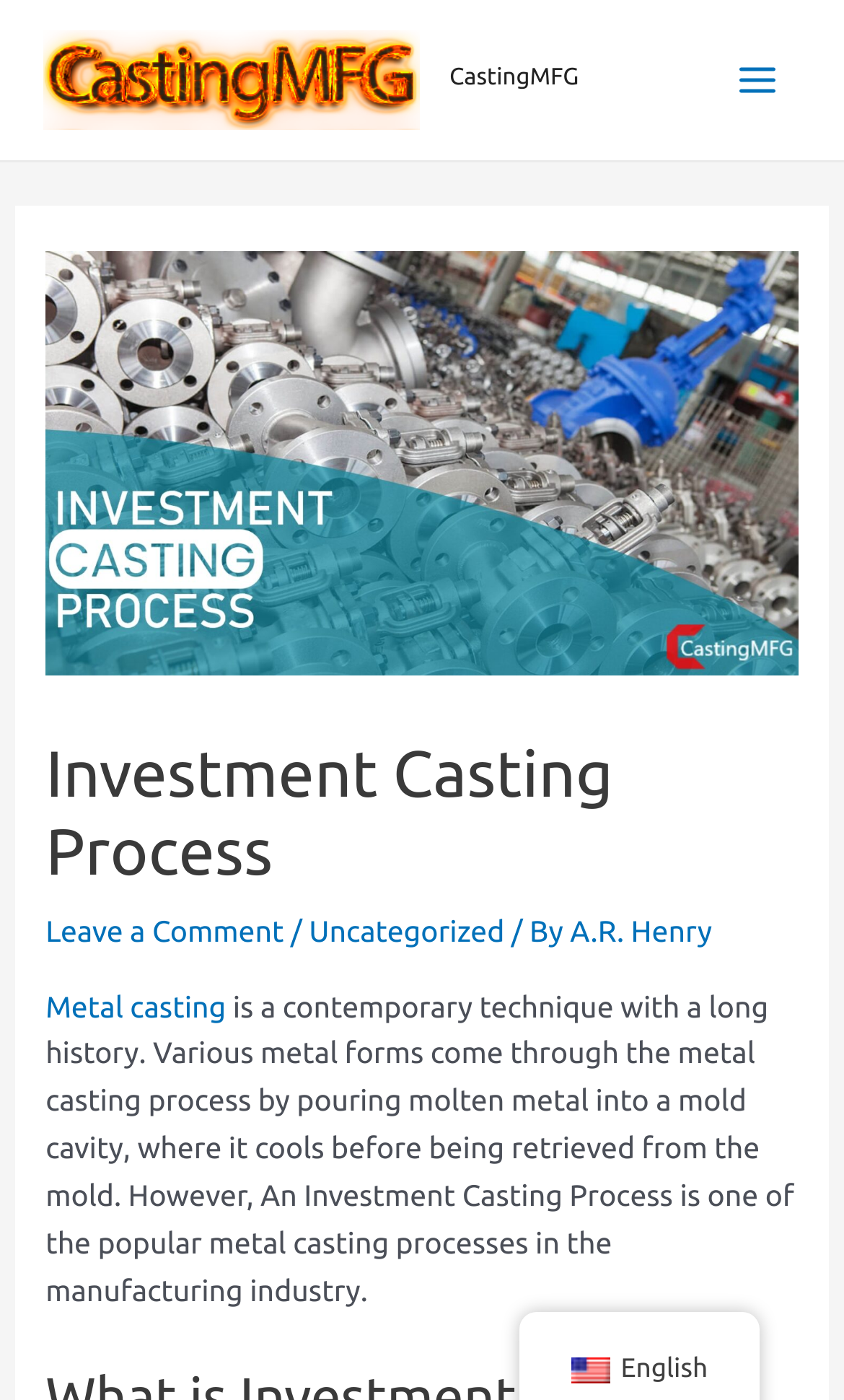What is the language of the webpage?
Using the image, provide a detailed and thorough answer to the question.

The language of the webpage can be inferred from the flag icon at the bottom right corner of the webpage, which represents the English language.